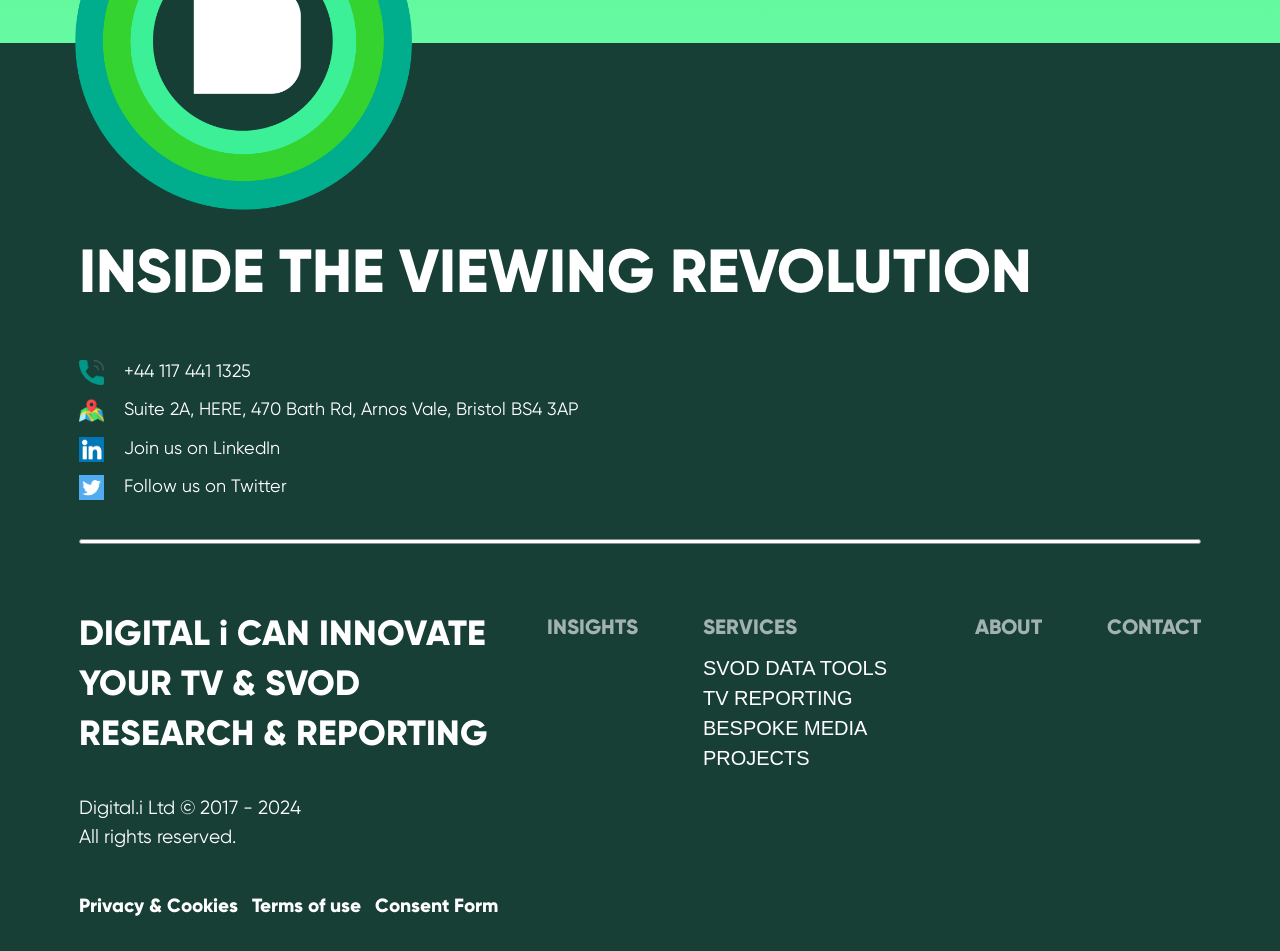What is the name of the company?
Look at the webpage screenshot and answer the question with a detailed explanation.

I found the company name by looking at the StaticText element with the text 'Digital.i Ltd © 2017 - 2024' which is located at the bottom of the webpage.